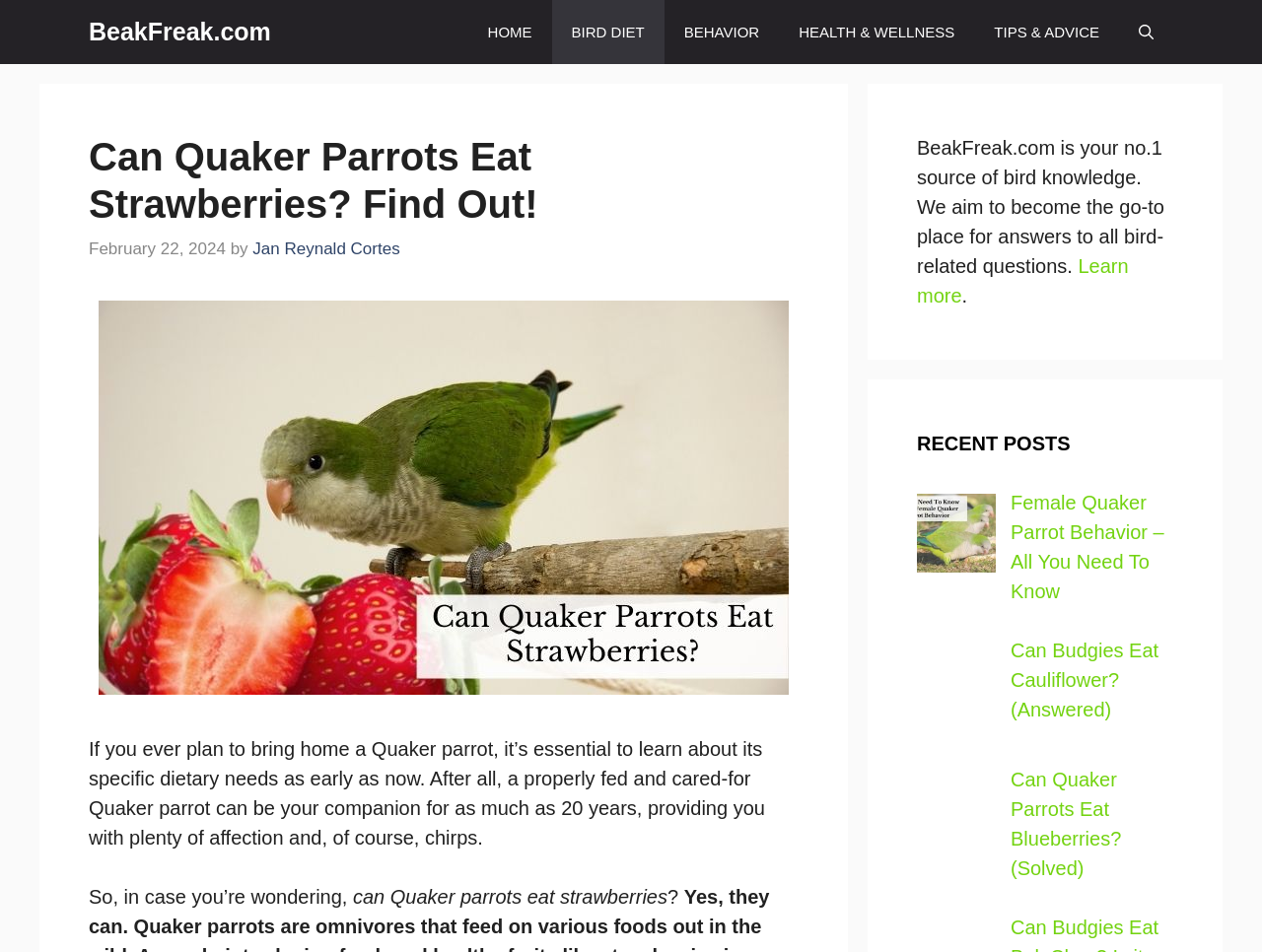Respond with a single word or phrase to the following question: What is the name of the website?

BeakFreak.com